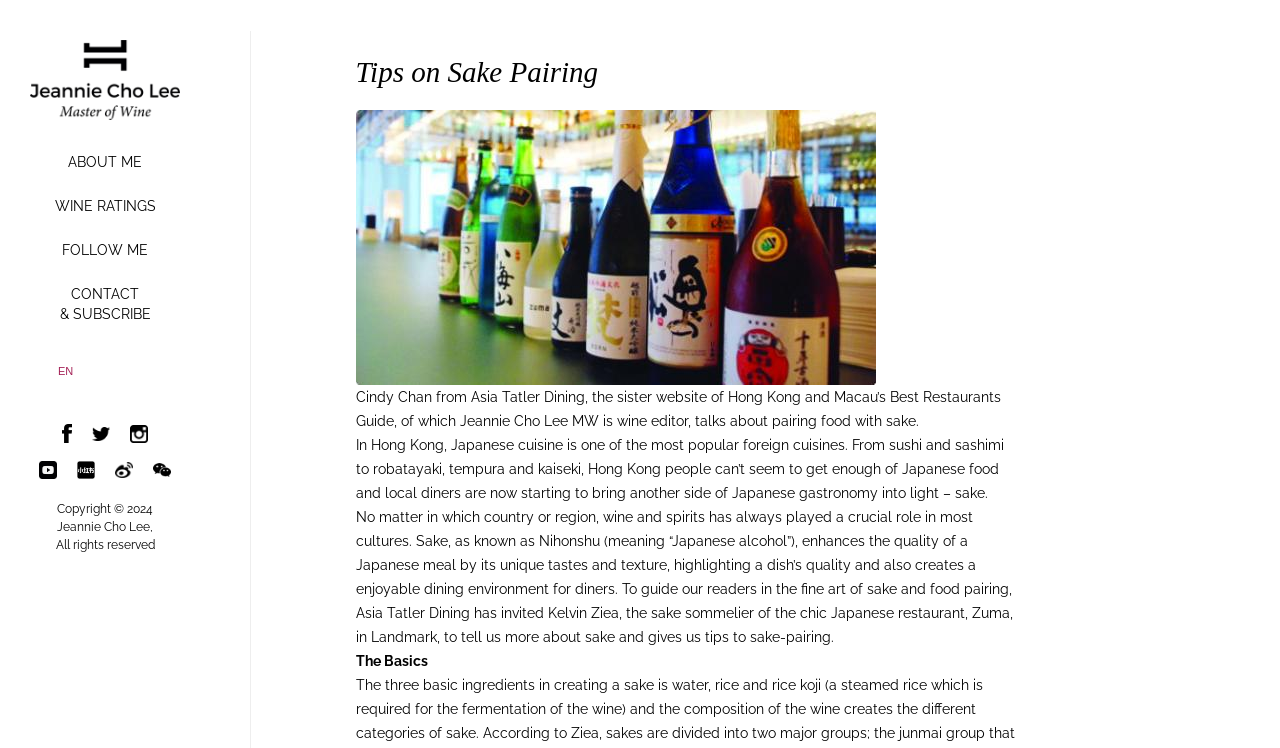How many social media links are present on the webpage?
Utilize the image to construct a detailed and well-explained answer.

By examining the link elements on the webpage, I count six social media links: facebook, twitter, in, youtube, xiaohongshu, and weibo.